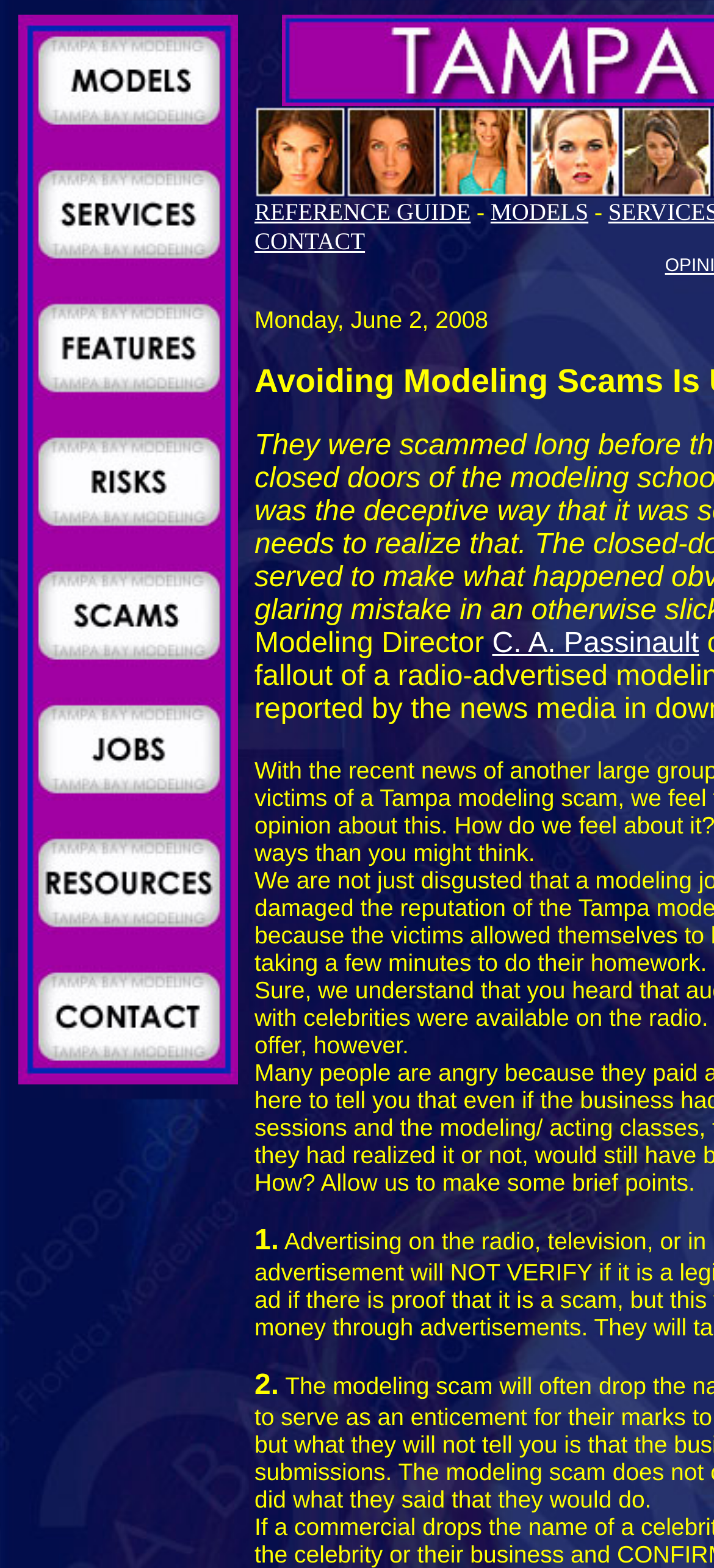What is the location mentioned for modeling portfolio development work?
Can you provide a detailed and comprehensive answer to the question?

According to the webpage, the Tampa Bay area is mentioned as one of the best locations in the world for modeling portfolio development work, as seen in the third model photograph.